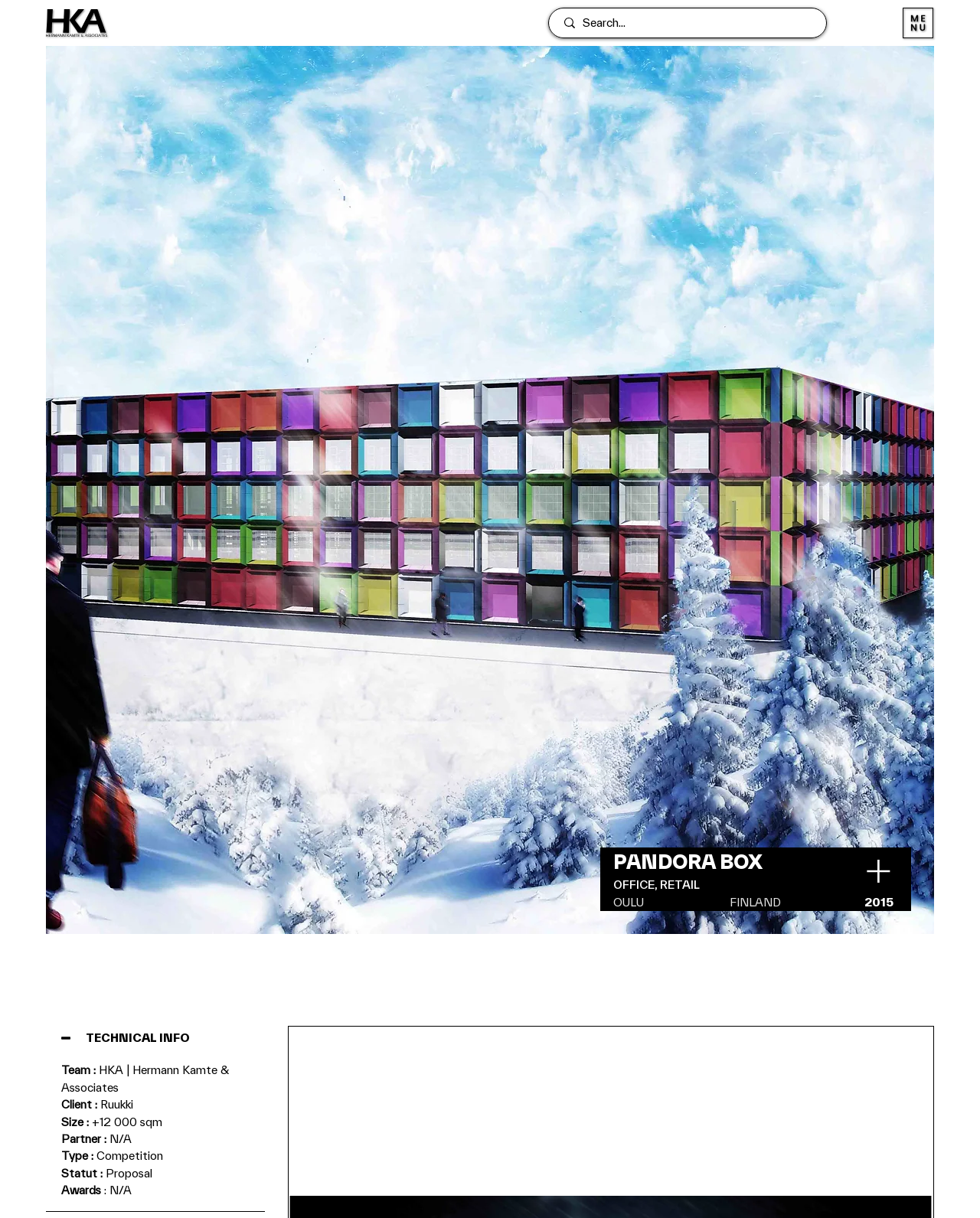What is the status of the project?
Answer the question with just one word or phrase using the image.

Proposal